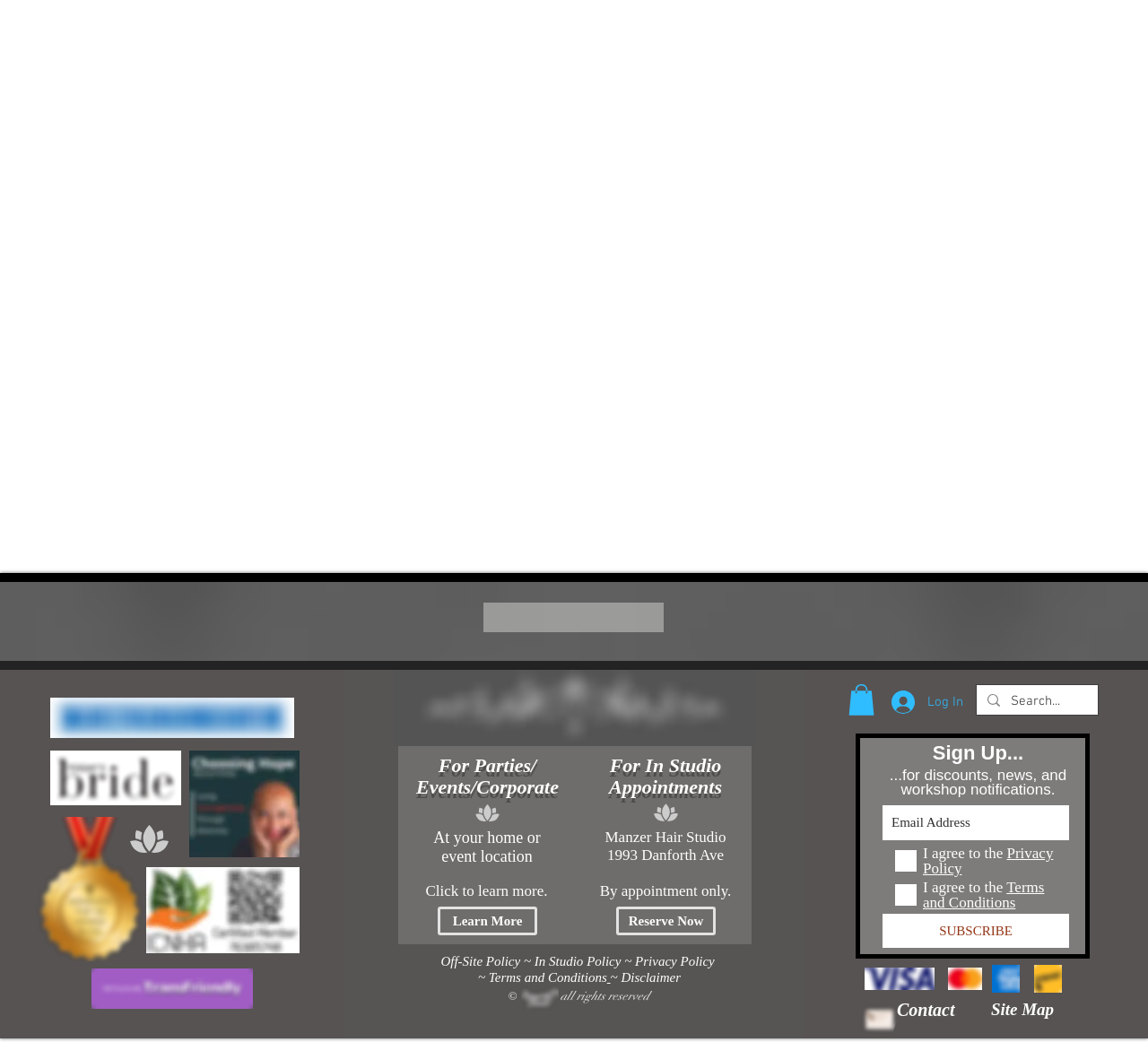Provide the bounding box coordinates of the area you need to click to execute the following instruction: "Click to learn more about parties and events".

[0.363, 0.725, 0.467, 0.769]